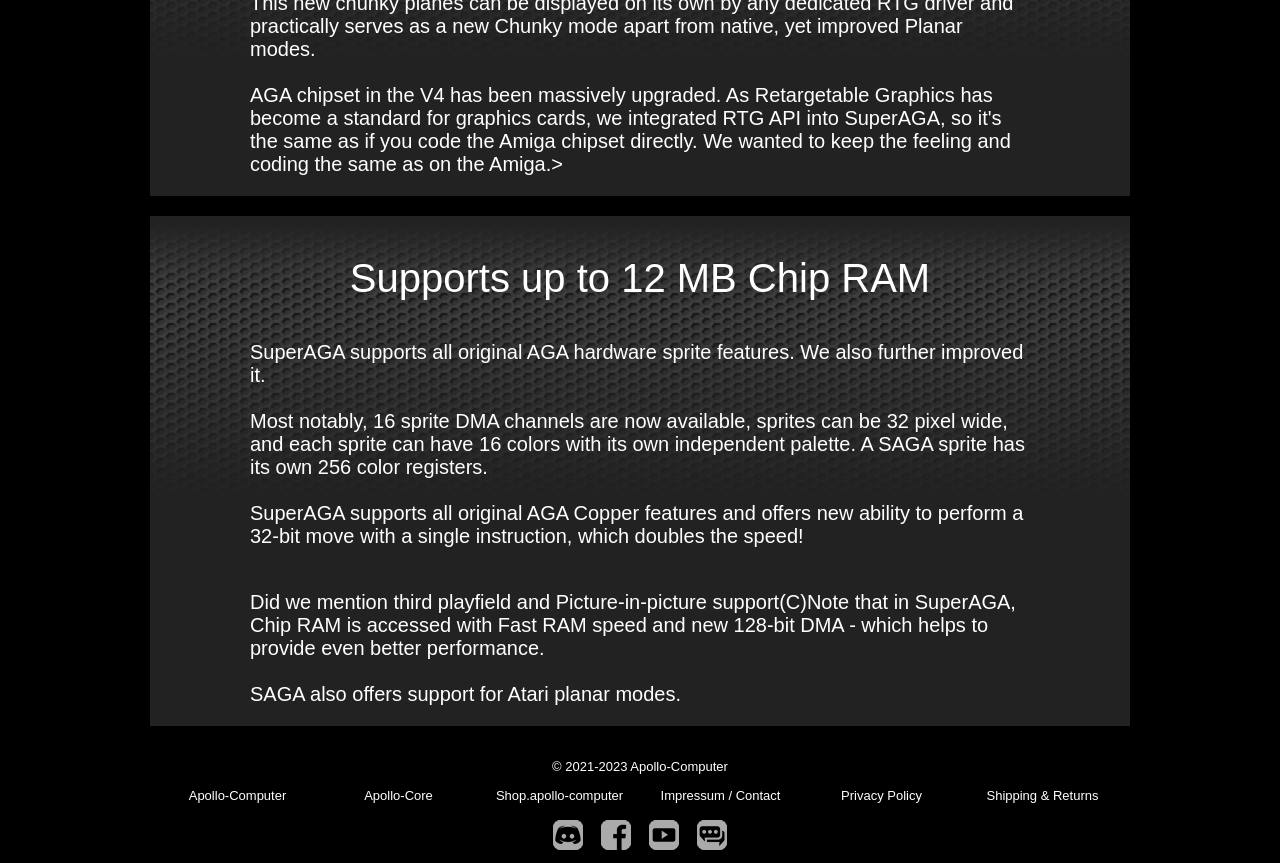What is the feature that doubles the speed?
Can you offer a detailed and complete answer to this question?

The webpage mentions 'SuperAGA supports all original AGA Copper features and offers new ability to perform a 32-bit move with a single instruction, which doubles the speed!' in the first paragraph, indicating that the feature that doubles the speed is the ability to perform a 32-bit move with a single instruction.